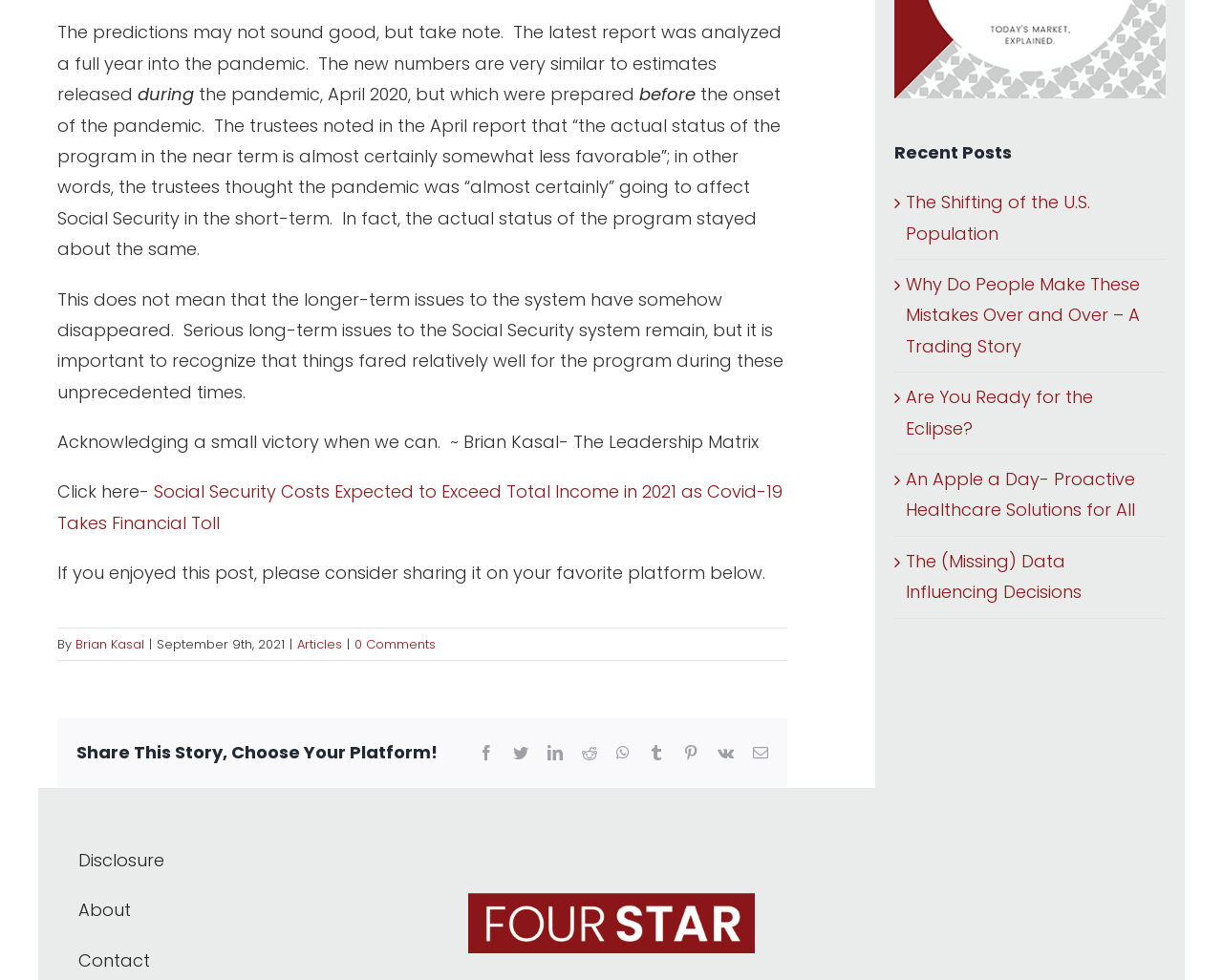Answer with a single word or phrase: 
What is the title of the linked article?

Social Security Costs Expected to Exceed Total Income in 2021 as Covid-19 Takes Financial Toll